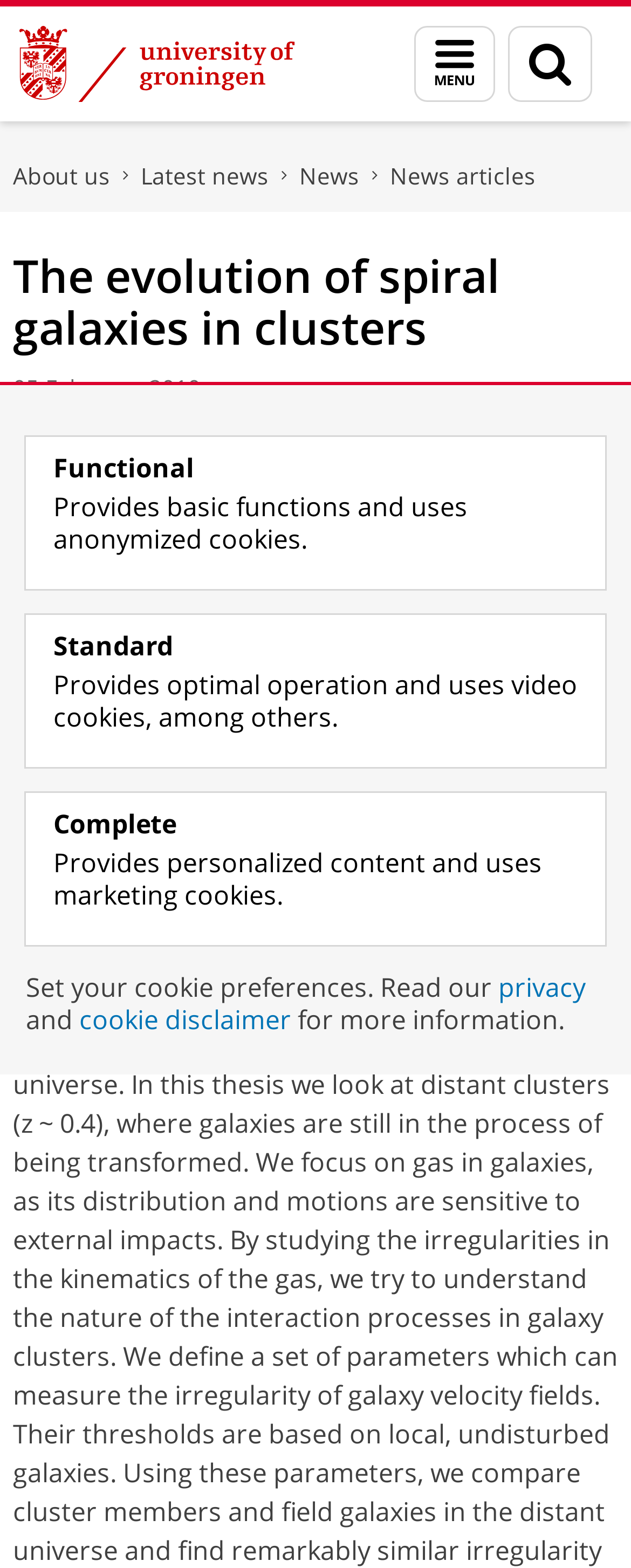Pinpoint the bounding box coordinates for the area that should be clicked to perform the following instruction: "Search for news articles".

[0.618, 0.102, 0.849, 0.122]